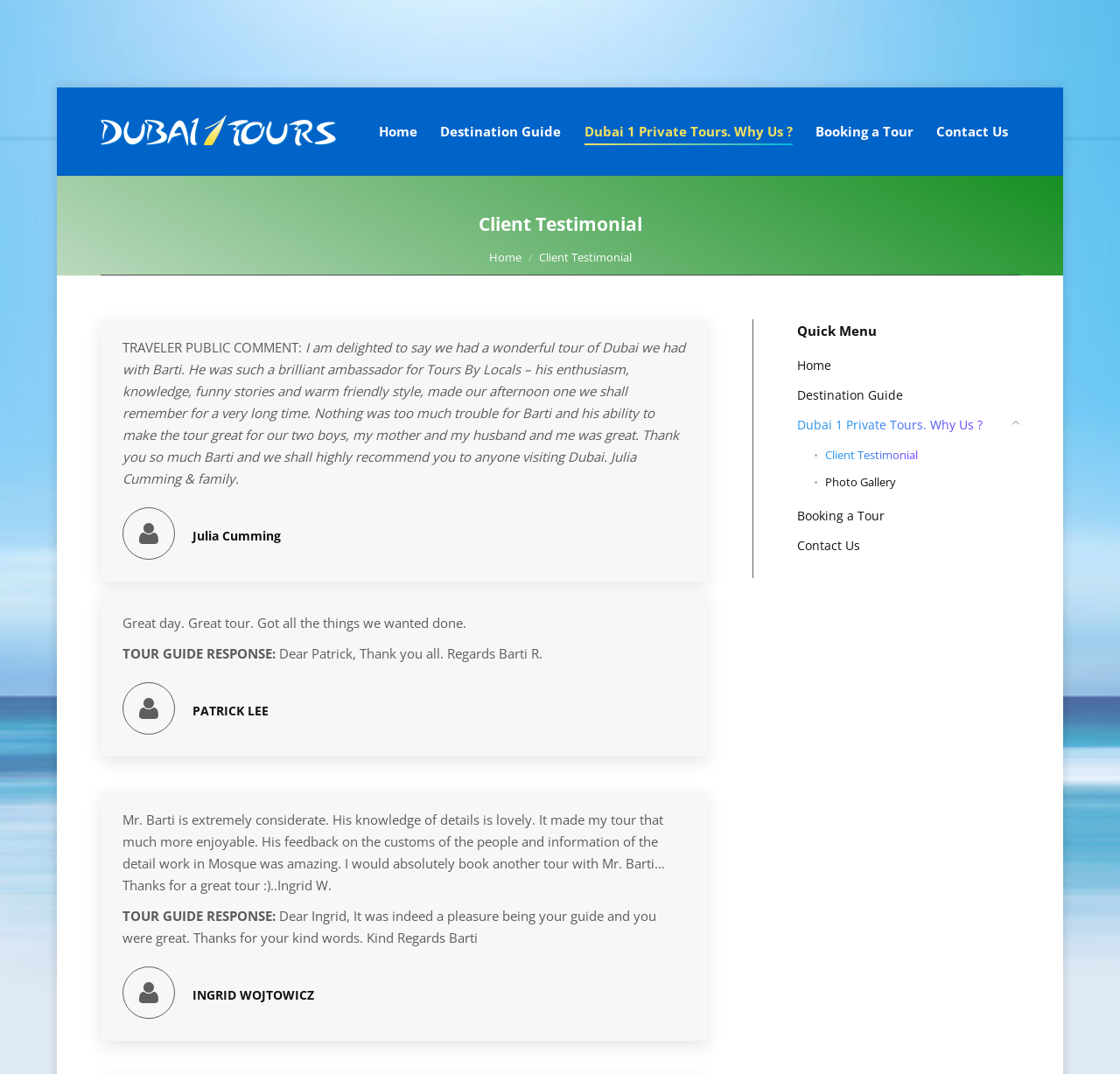What is the name of the tour guide mentioned in the testimonials?
Based on the image, give a one-word or short phrase answer.

Barti